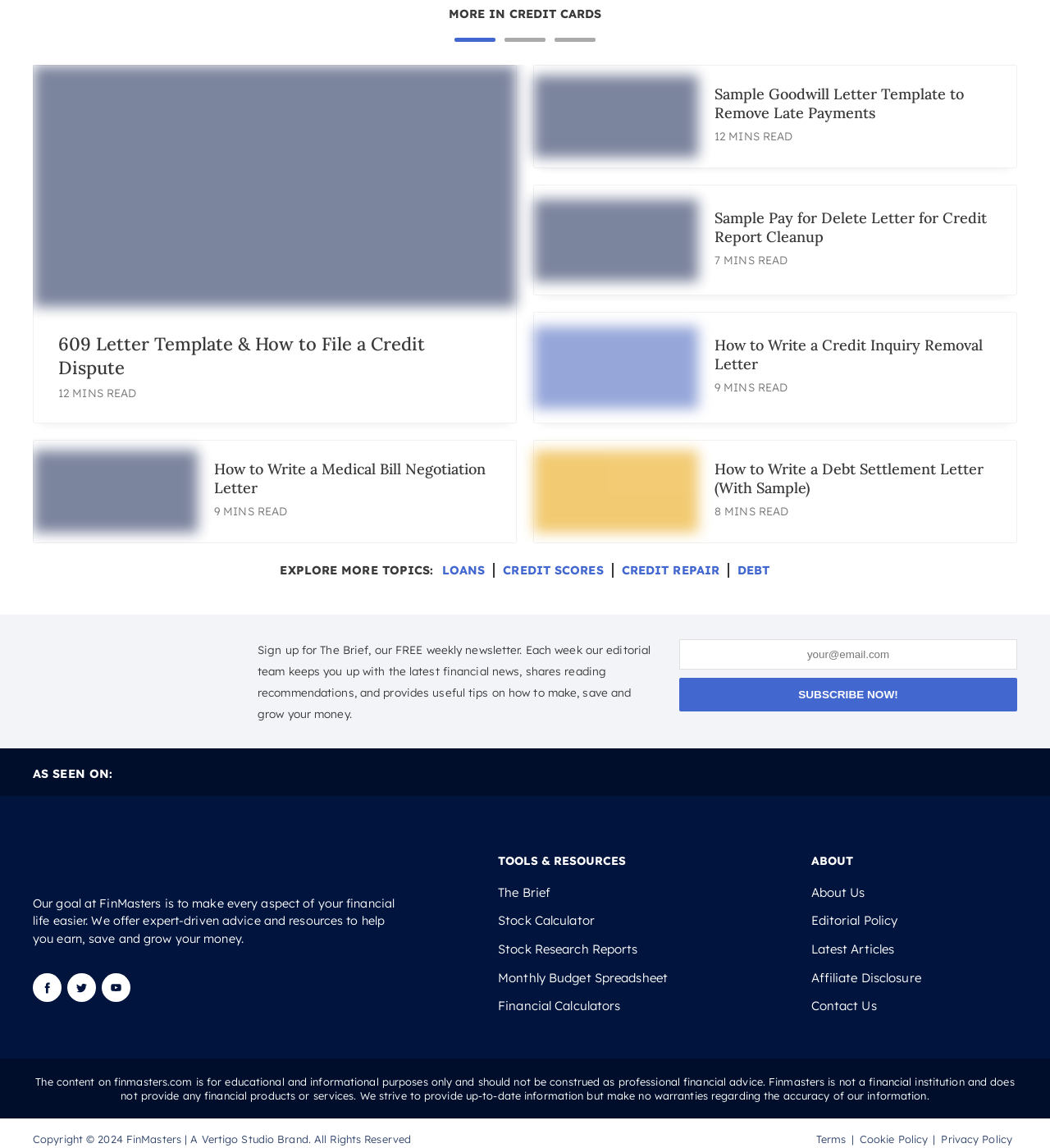What is the estimated reading time for the article 'How to Write a Debt Settlement Letter (With Sample)'?
Please answer the question with a single word or phrase, referencing the image.

8 MINS READ